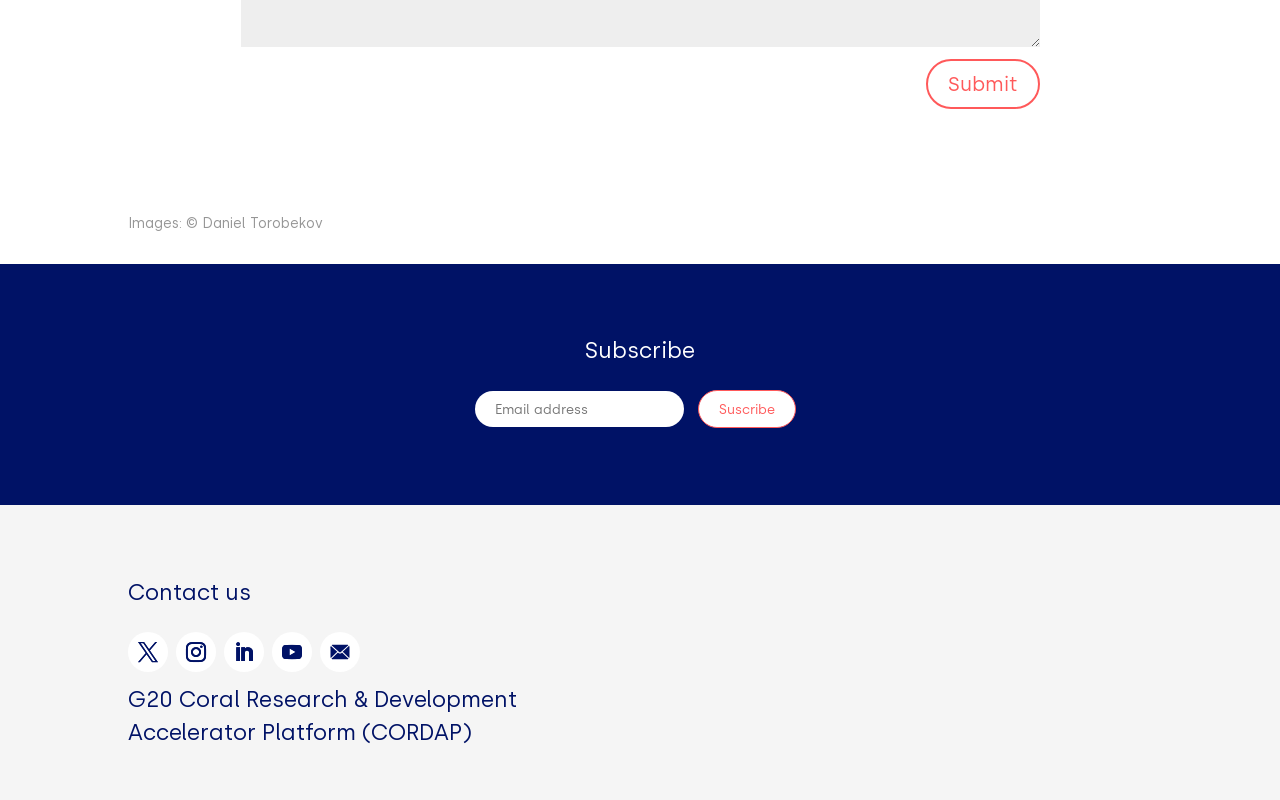Identify the bounding box coordinates of the element that should be clicked to fulfill this task: "Follow on Medium". The coordinates should be provided as four float numbers between 0 and 1, i.e., [left, top, right, bottom].

[0.25, 0.79, 0.281, 0.84]